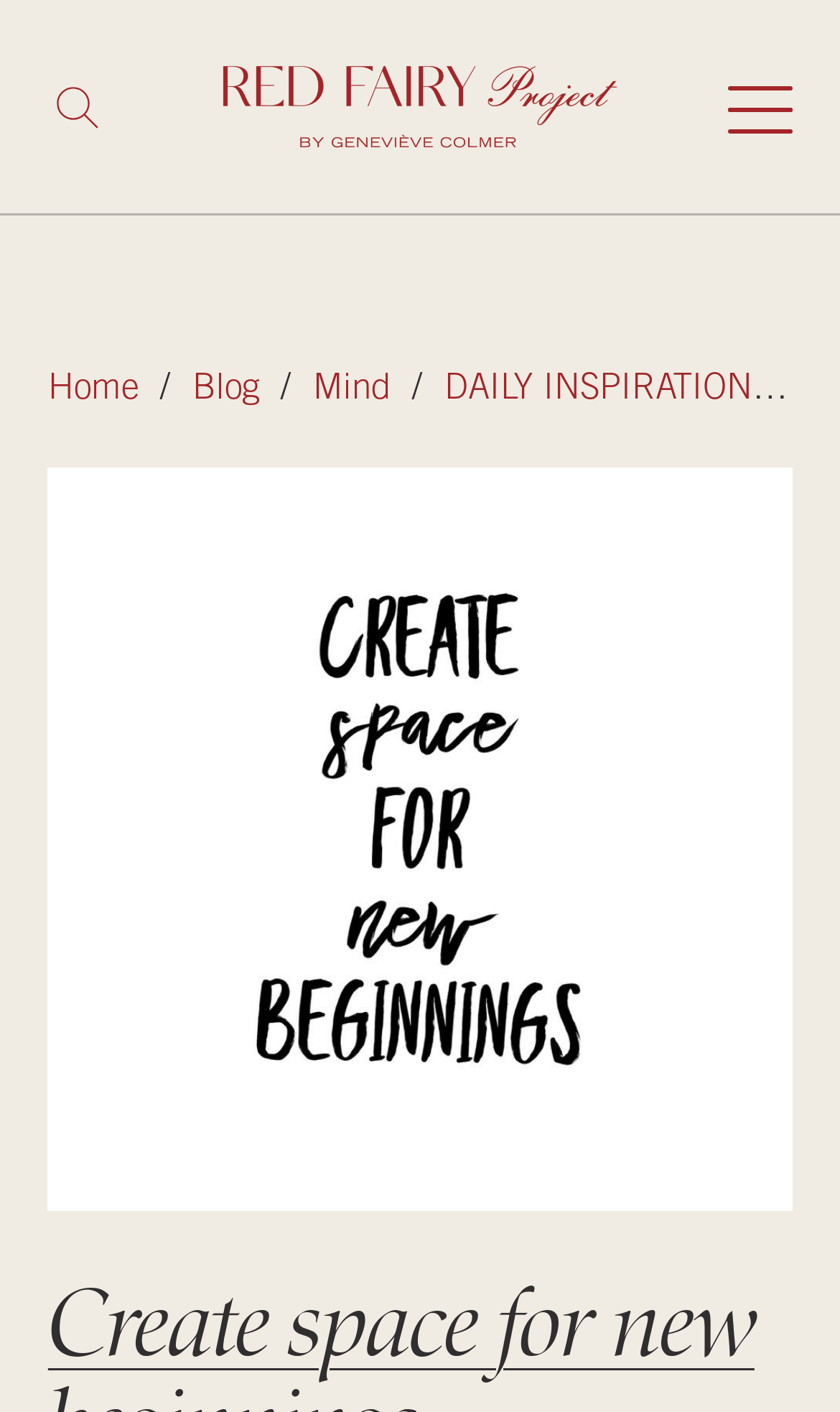Give the bounding box coordinates for this UI element: "parent_node: Blog aria-label="Toggle mobile navigation"". The coordinates should be four float numbers between 0 and 1, arranged as [left, top, right, bottom].

[0.866, 0.022, 0.943, 0.129]